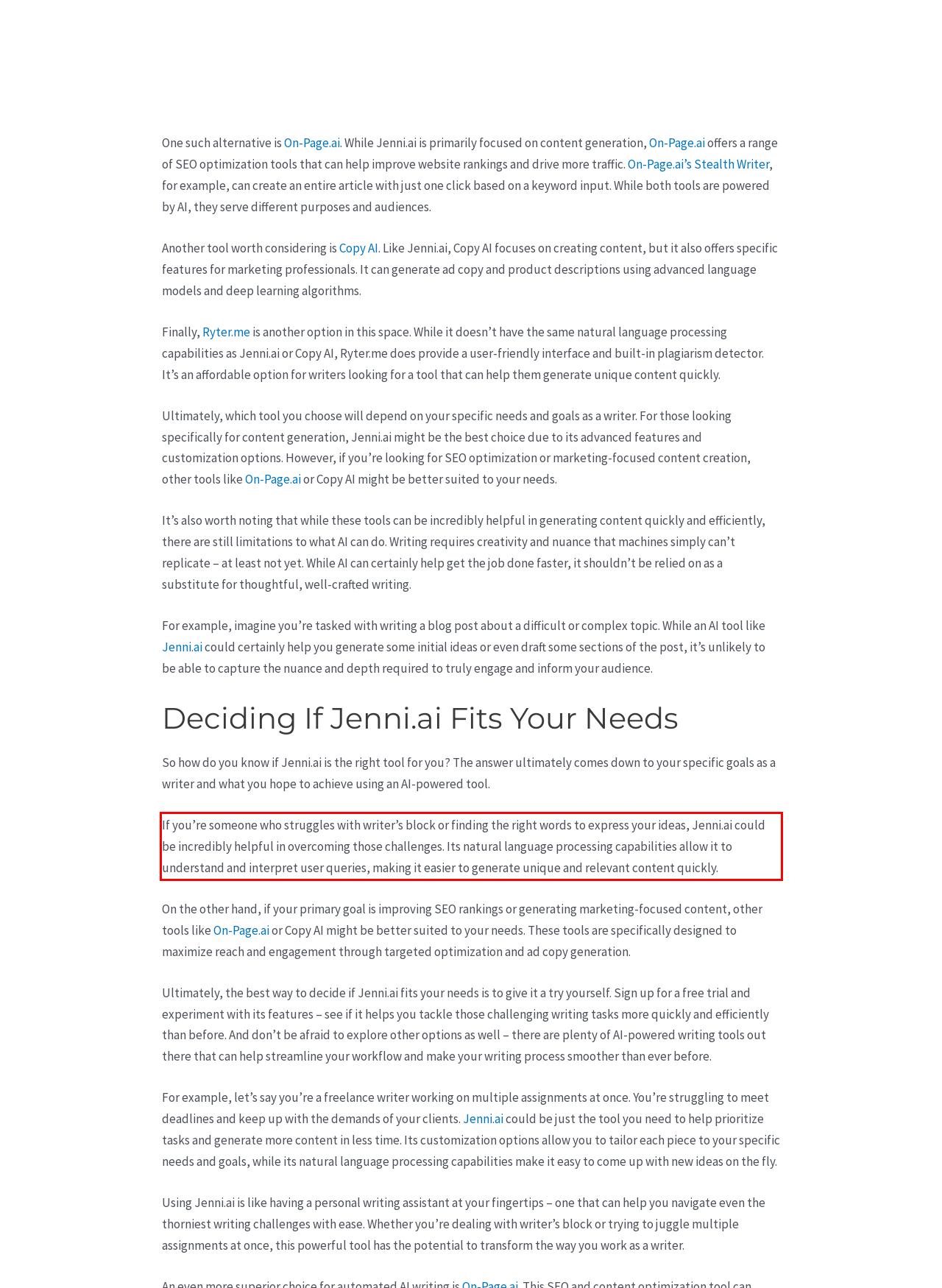By examining the provided screenshot of a webpage, recognize the text within the red bounding box and generate its text content.

If you’re someone who struggles with writer’s block or finding the right words to express your ideas, Jenni.ai could be incredibly helpful in overcoming those challenges. Its natural language processing capabilities allow it to understand and interpret user queries, making it easier to generate unique and relevant content quickly.